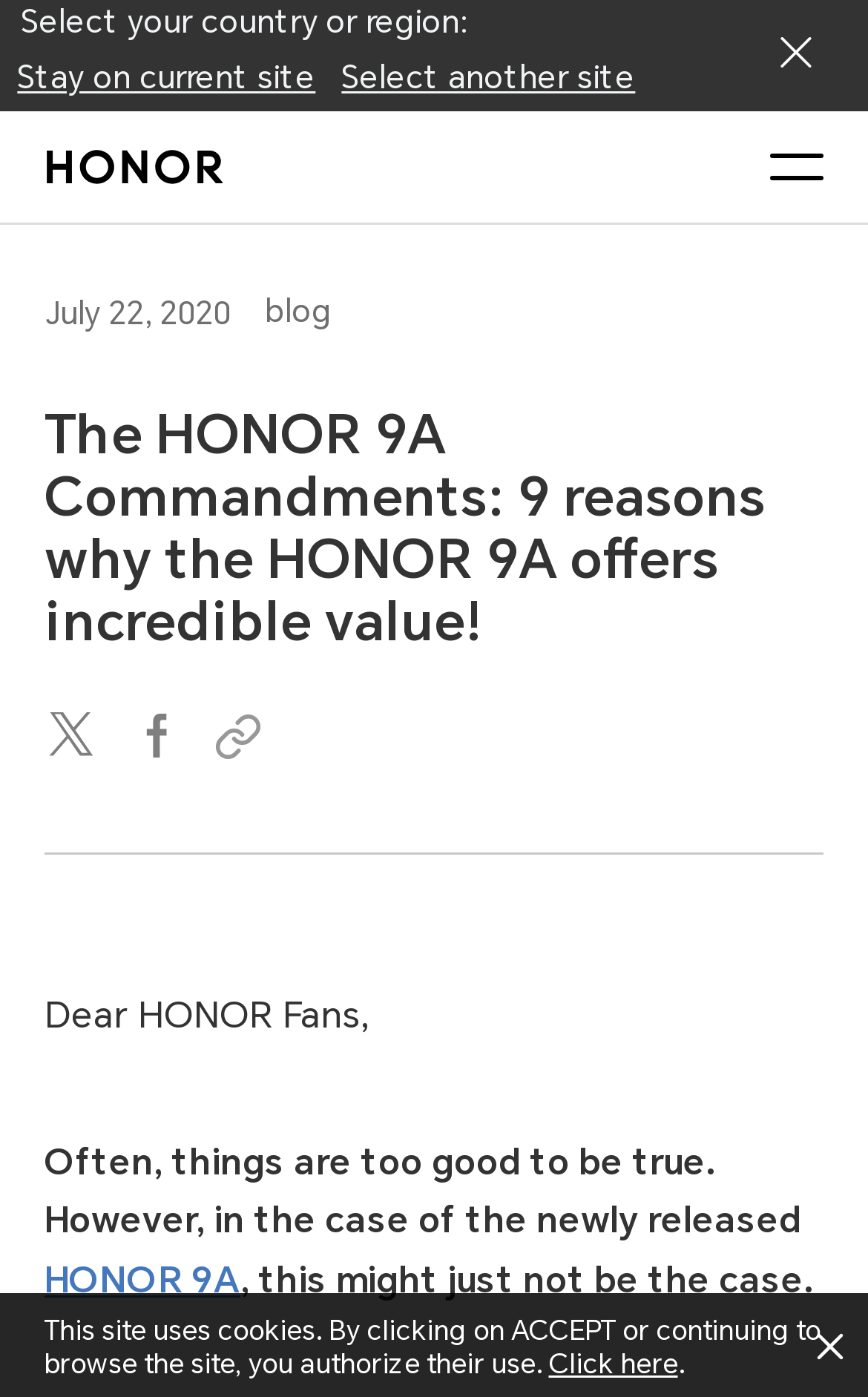Bounding box coordinates should be provided in the format (top-left x, top-left y, bottom-right x, bottom-right y) with all values between 0 and 1. Identify the bounding box for this UI element: Select another site

[0.383, 0.032, 0.742, 0.08]